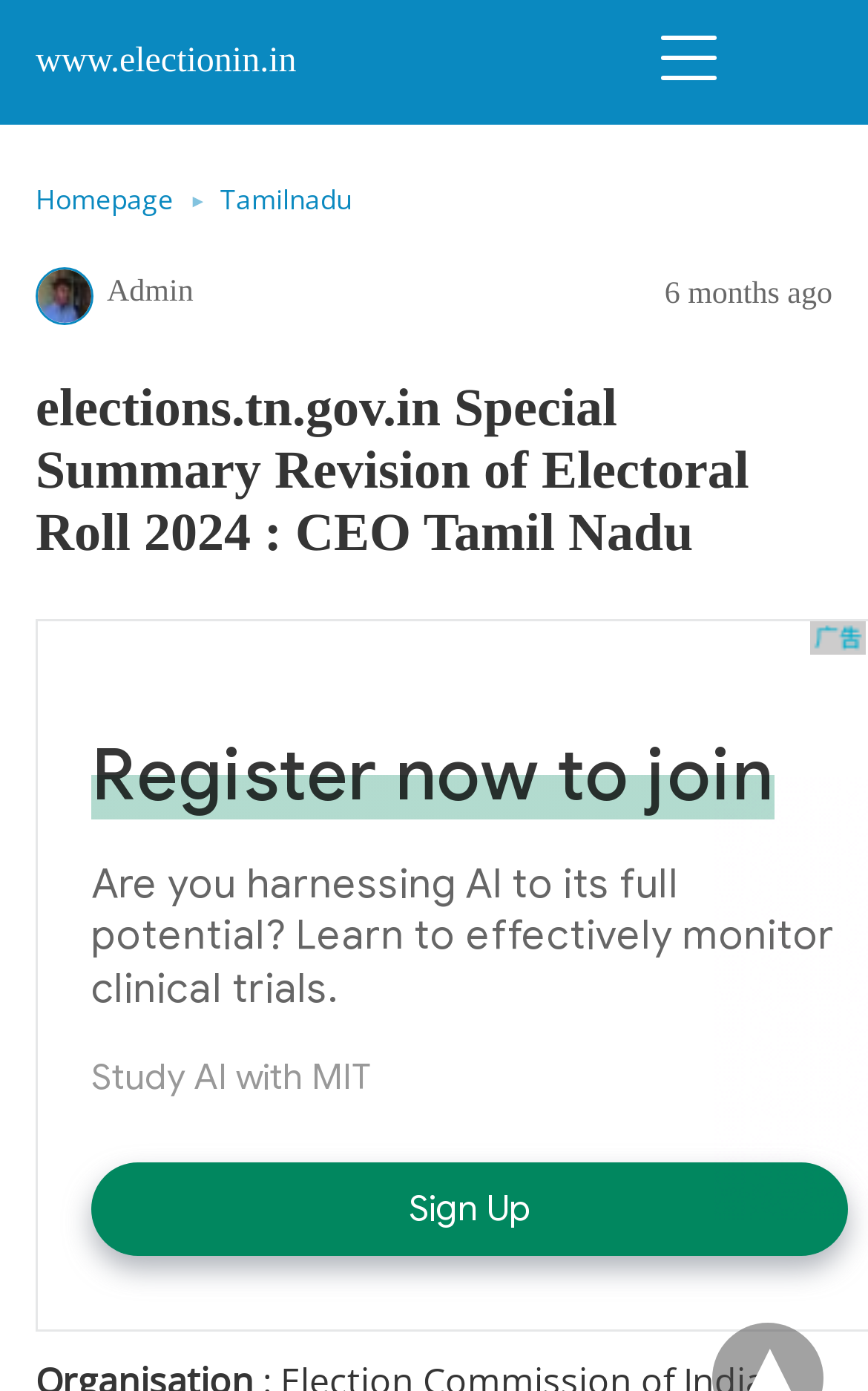Bounding box coordinates should be provided in the format (top-left x, top-left y, bottom-right x, bottom-right y) with all values between 0 and 1. Identify the bounding box for this UI element: www.electionin.in

[0.041, 0.03, 0.341, 0.058]